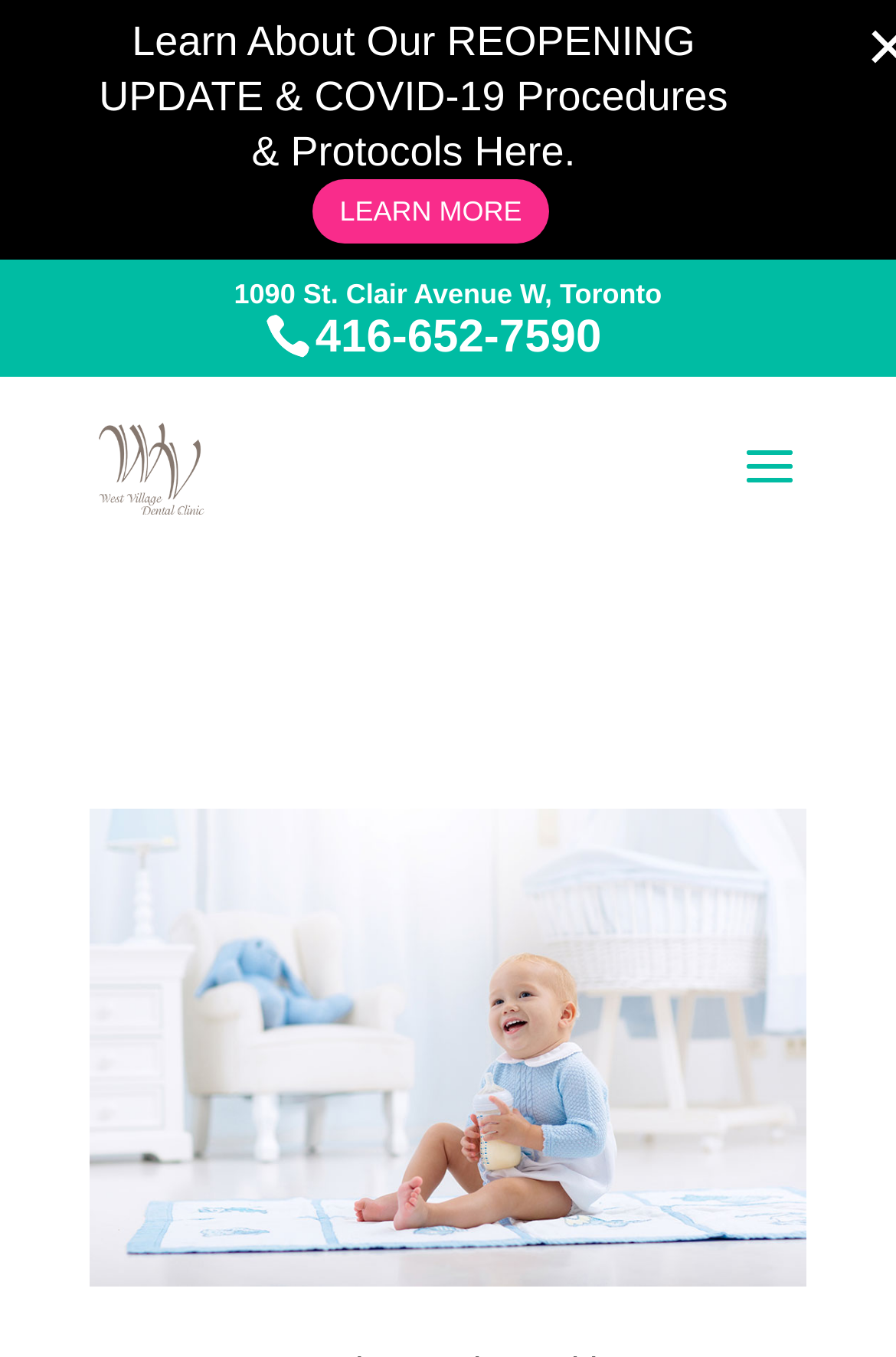Please provide a comprehensive answer to the question based on the screenshot: What is the purpose of the LEARN MORE link?

I found the purpose of the LEARN MORE link by looking at the surrounding static text element with the bounding box coordinates [0.111, 0.014, 0.812, 0.128], which contains the text 'Learn About Our REOPENING UPDATE & COVID-19 Procedures & Protocols Here'.